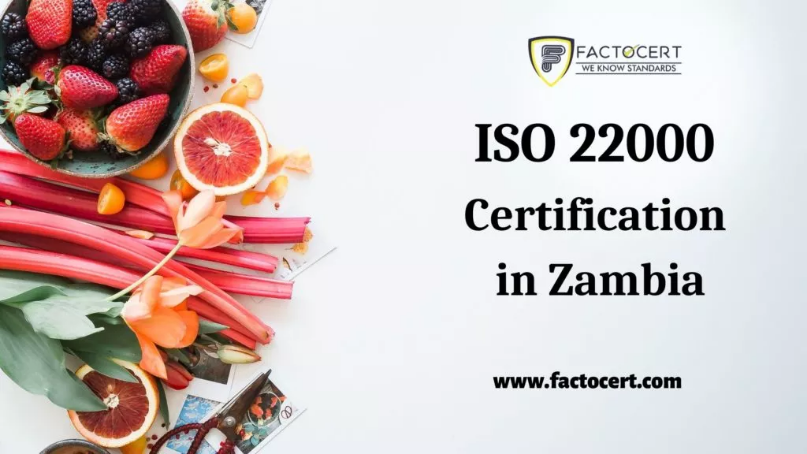Please provide a short answer using a single word or phrase for the question:
What is the name of the certification mentioned?

ISO 22000